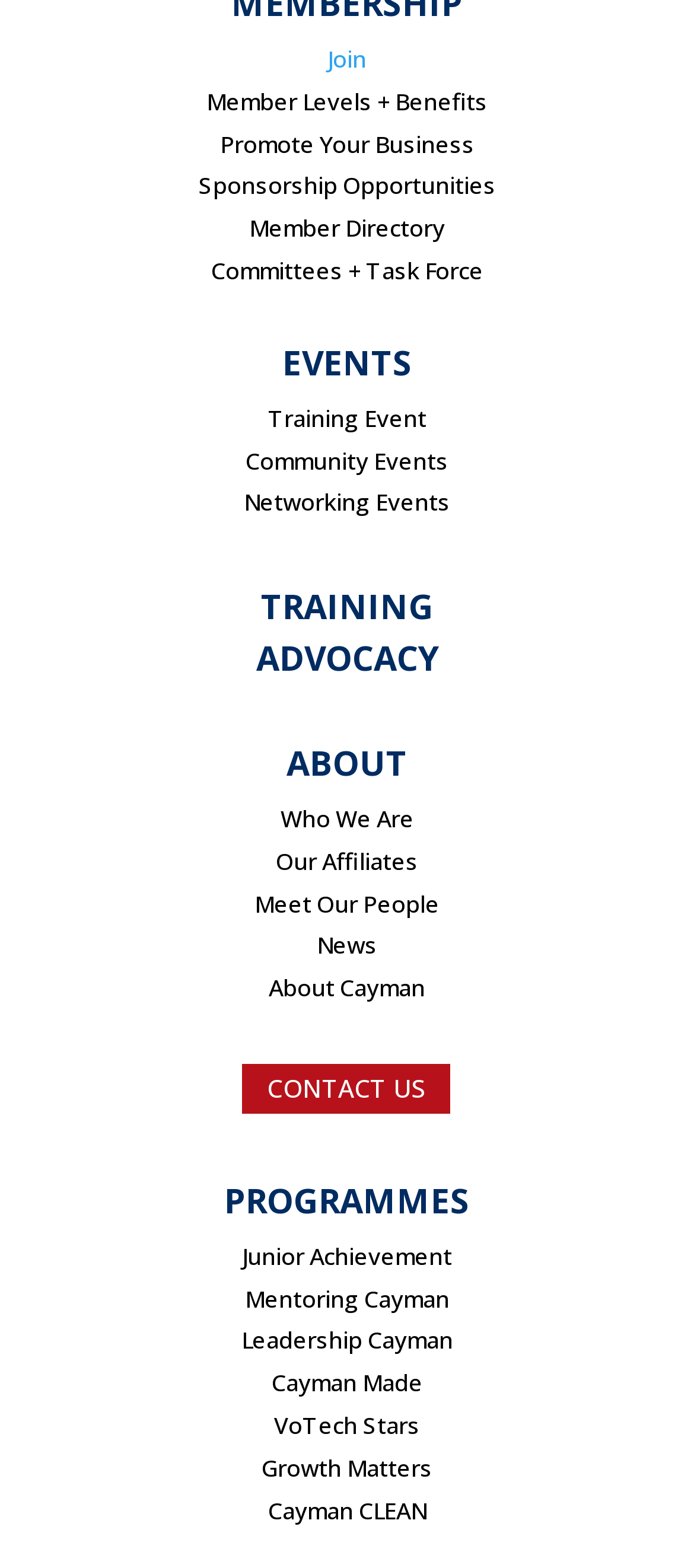Identify the bounding box coordinates necessary to click and complete the given instruction: "Explore training events".

[0.386, 0.256, 0.614, 0.277]